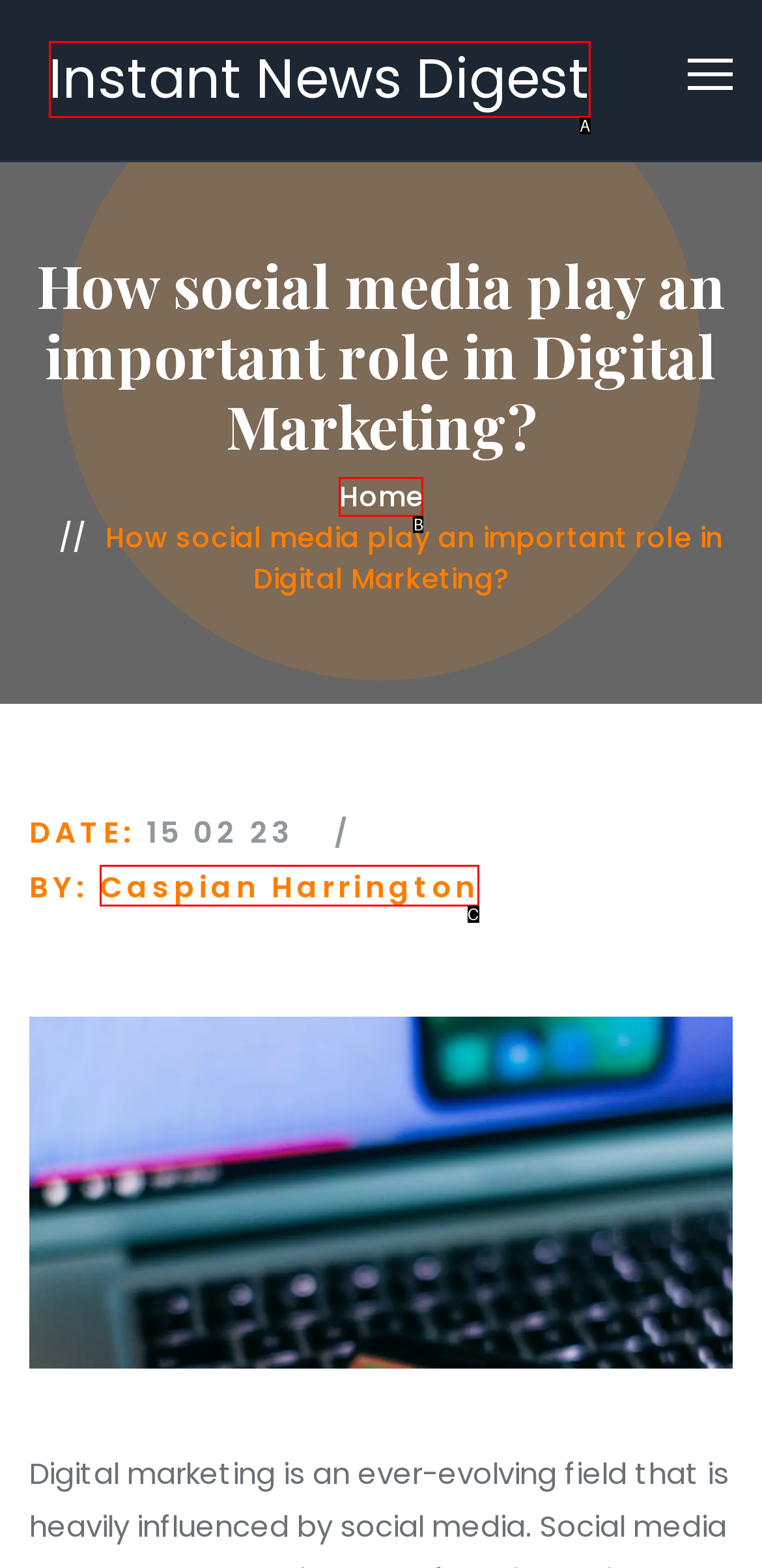Look at the description: CPG Brochure
Determine the letter of the matching UI element from the given choices.

None